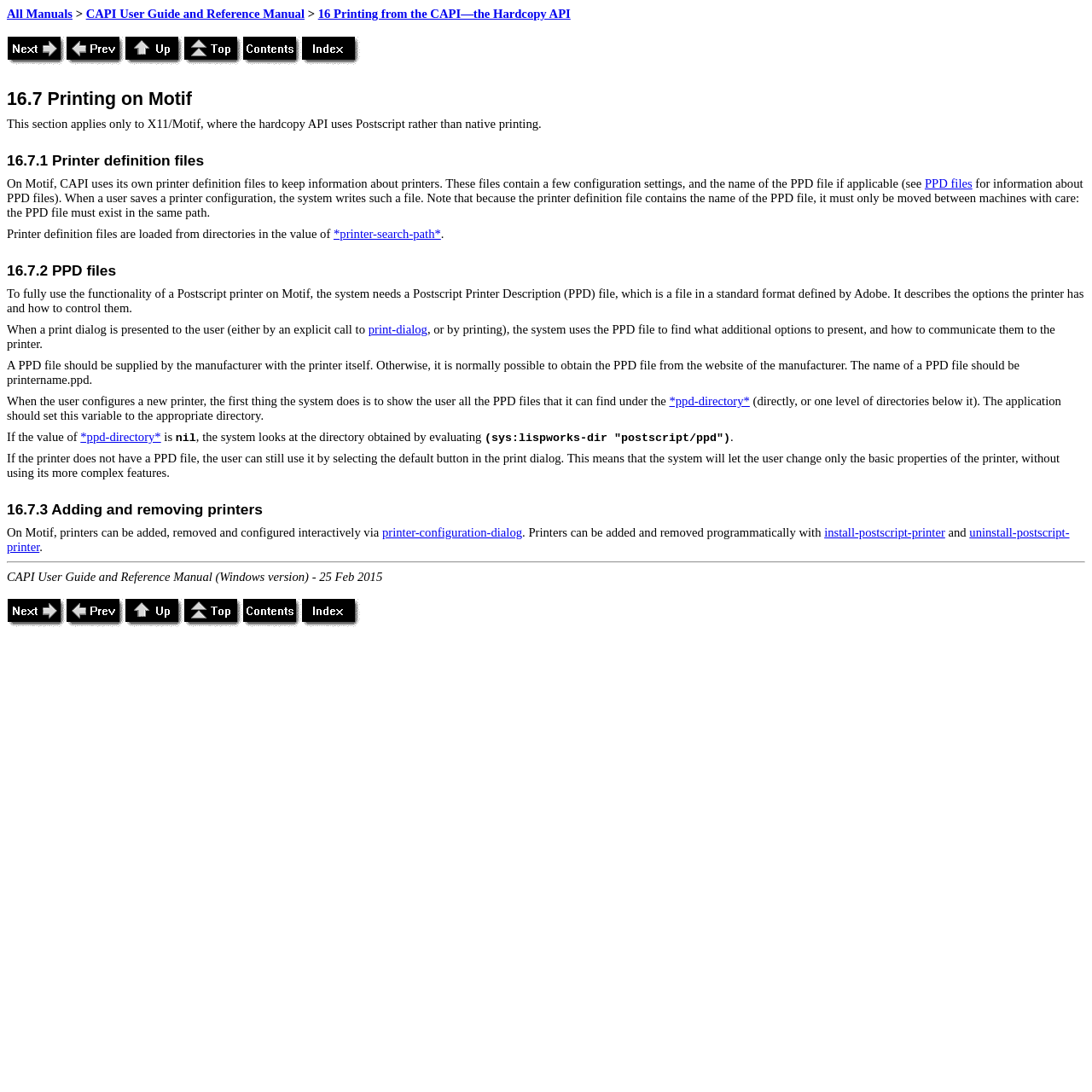What is the function of the 'printer-search-path' variable?
Answer briefly with a single word or phrase based on the image.

Specifies directories to load printer definition files